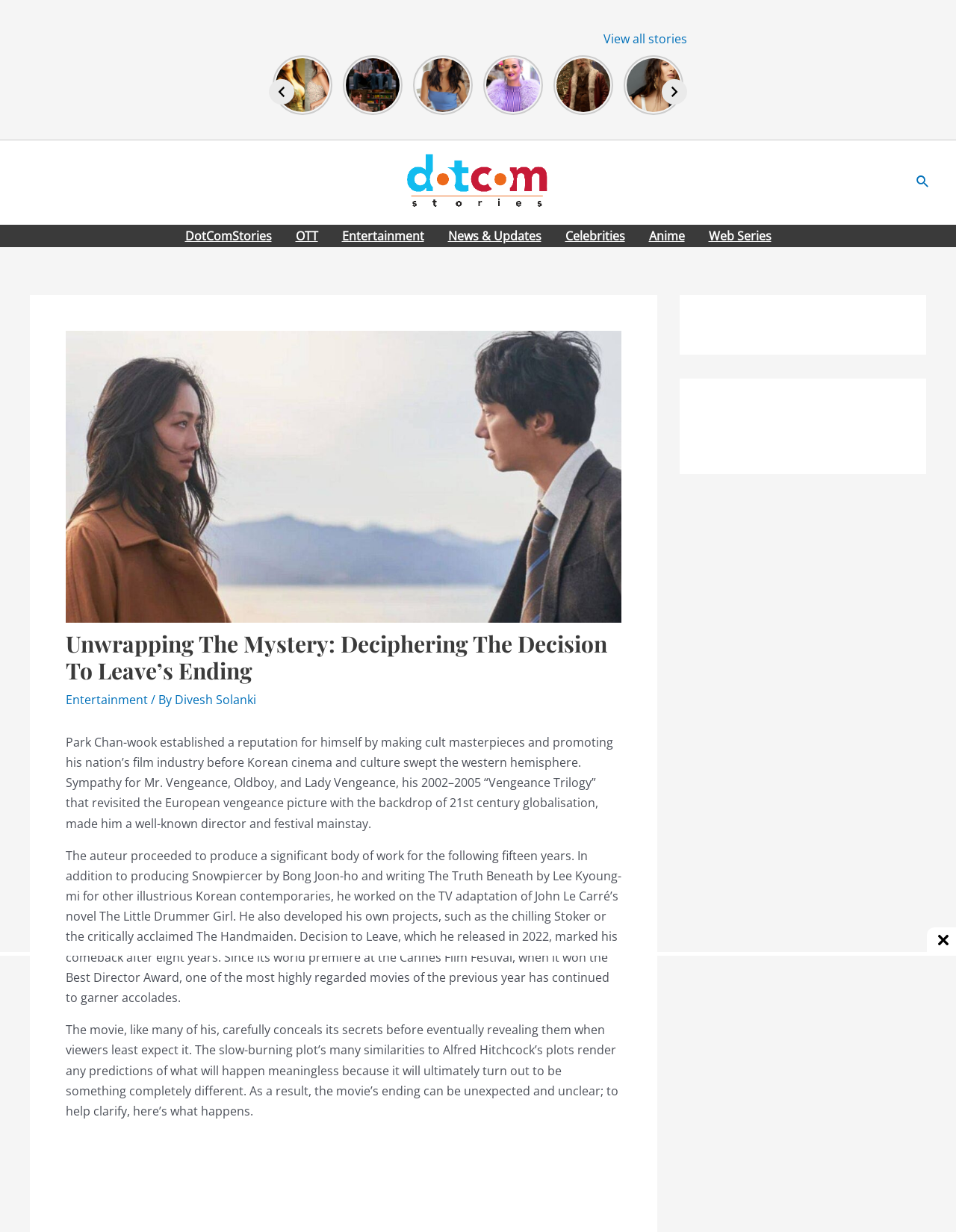Find the bounding box coordinates for the HTML element described as: "parent_node: View all stories aria-label="Previous"". The coordinates should consist of four float values between 0 and 1, i.e., [left, top, right, bottom].

[0.281, 0.064, 0.308, 0.085]